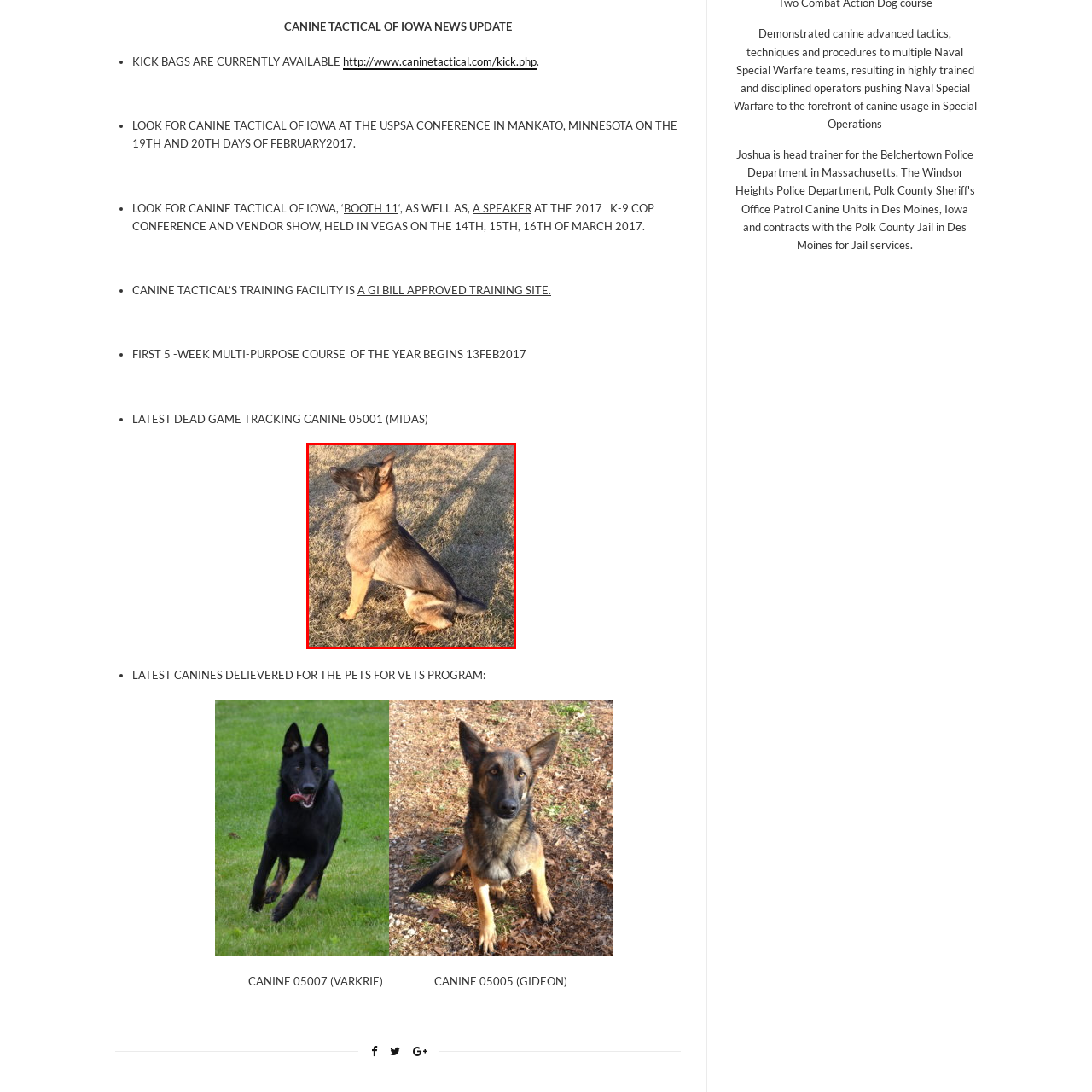What is the dog's demeanor in the image?
Check the image inside the red boundary and answer the question using a single word or brief phrase.

Alert and attentive